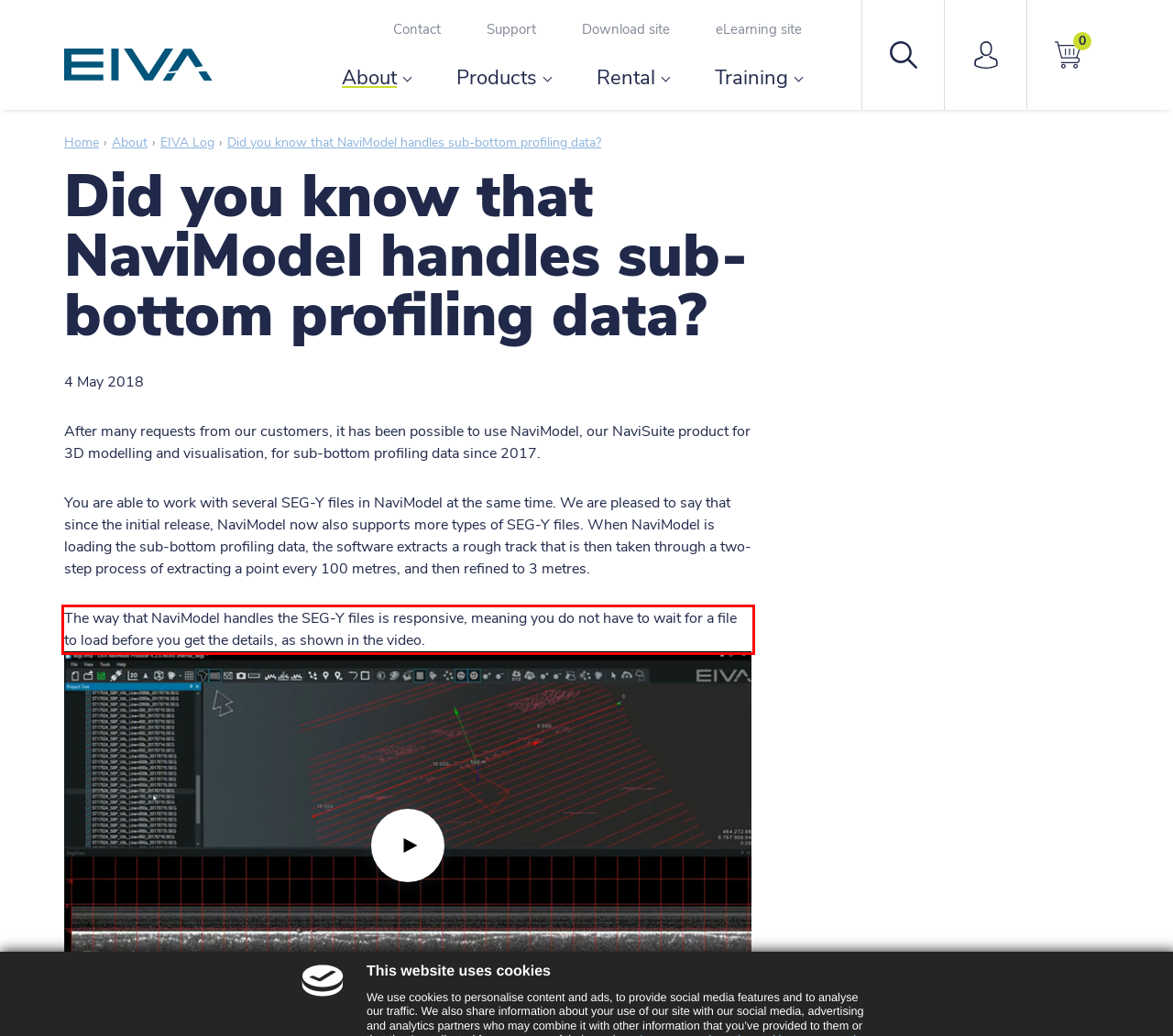Given a webpage screenshot, identify the text inside the red bounding box using OCR and extract it.

The way that NaviModel handles the SEG-Y files is responsive, meaning you do not have to wait for a file to load before you get the details, as shown in the video.